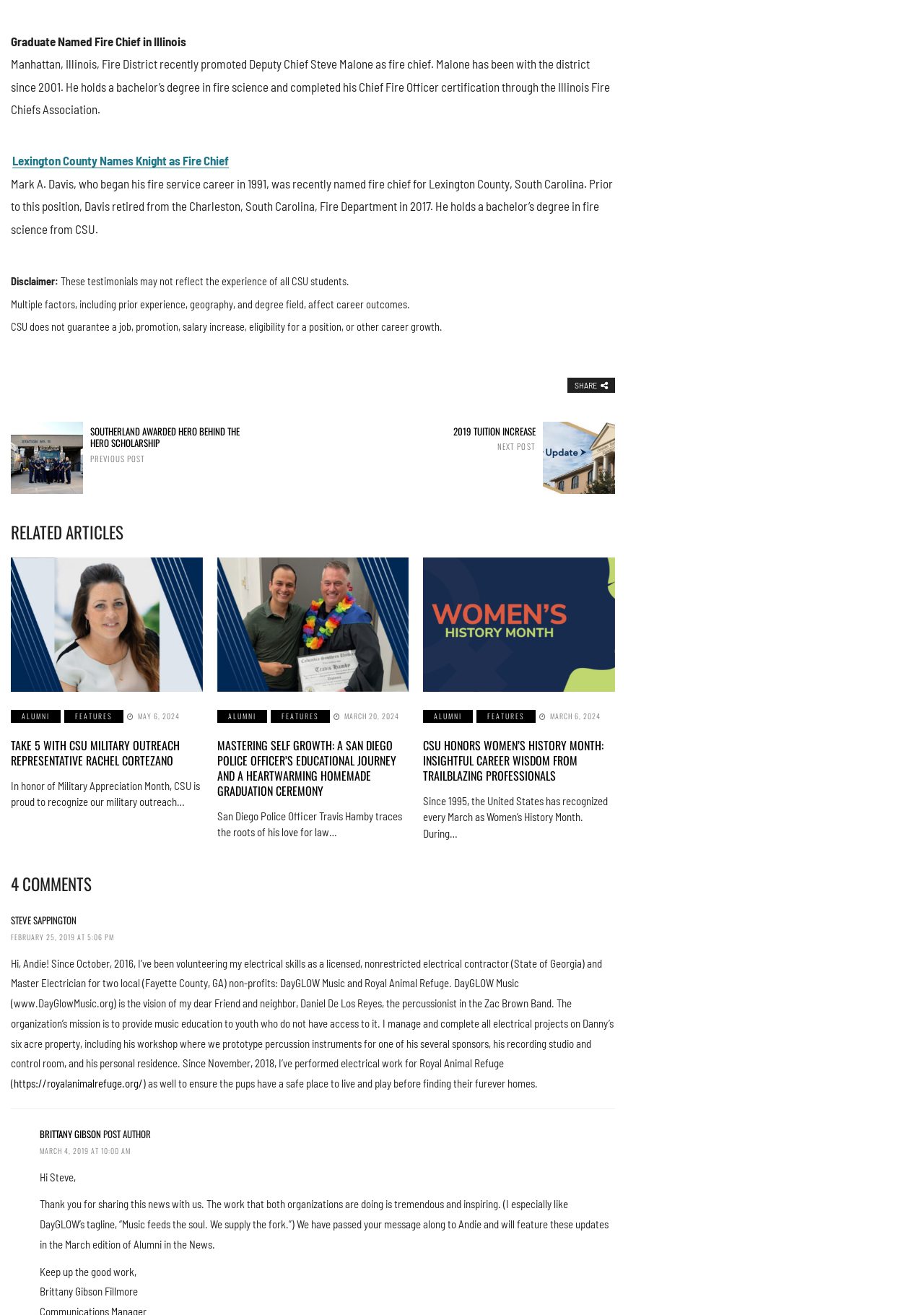Provide a thorough and detailed response to the question by examining the image: 
What is the month when CSU honors Women’s History Month?

The answer can be found in the fifth paragraph of the webpage, which states 'Since 1995, the United States has recognized every March as Women’s History Month.'